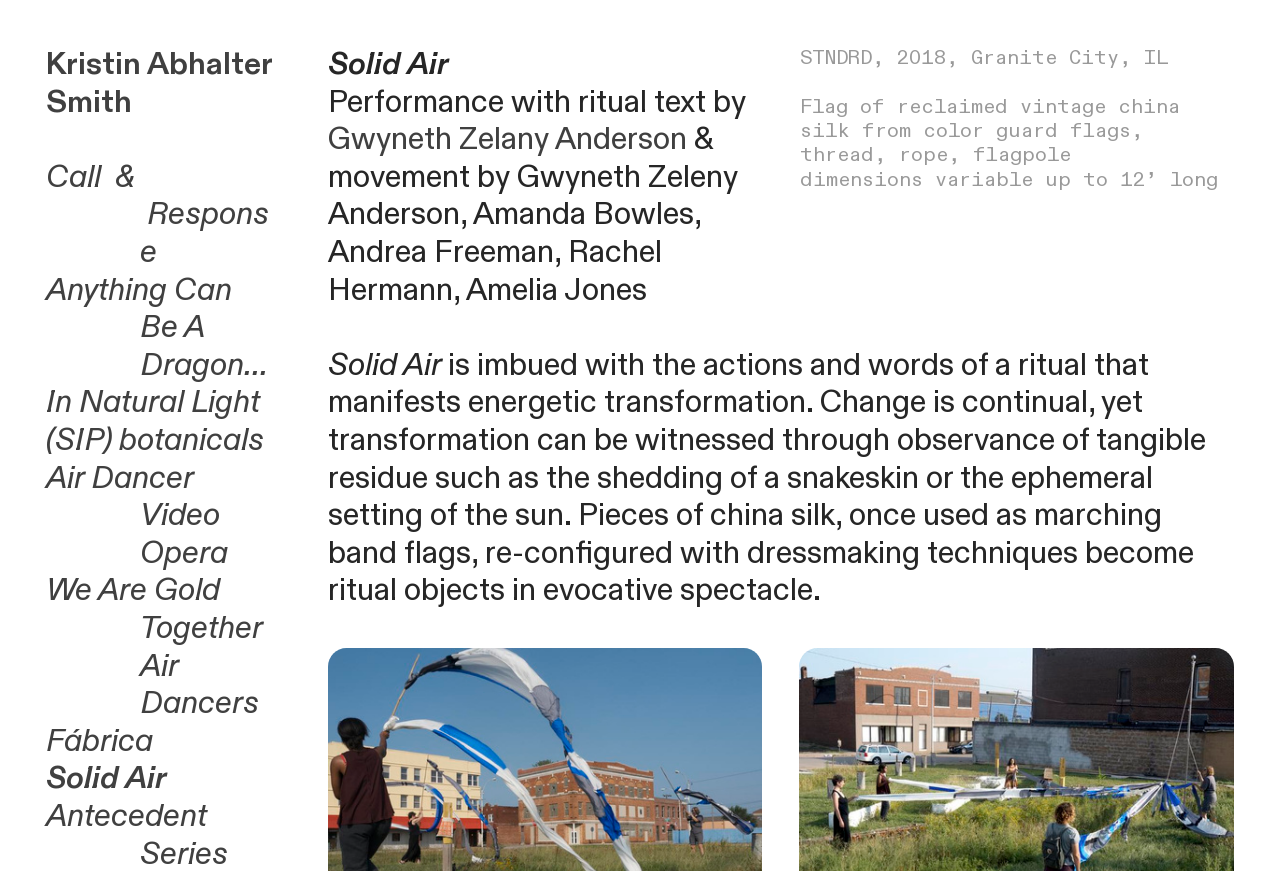Can you show the bounding box coordinates of the region to click on to complete the task described in the instruction: "explore Air Dancer Video Opera"?

[0.036, 0.525, 0.178, 0.659]